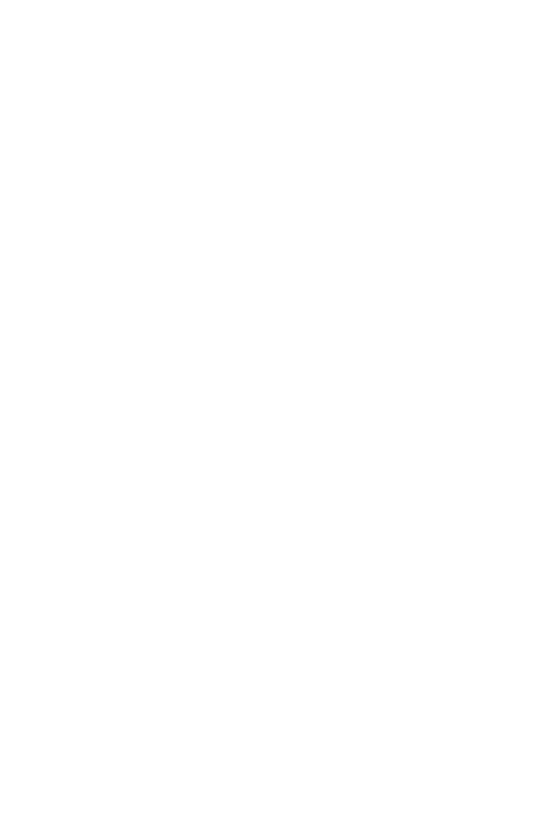Give a thorough caption for the picture.

The image features a minimalist representation of a gramophone, an artistic homage to sound and its materiality. This device, historically used to play recorded sound, has been reimagined in the context of Vicky Browne's work, which explores the relationship between handmade objects and sound production. The accompanying text highlights Browne's innovative approach, where she constructs sound-making devices from found materials, inviting audiences to reconsider the familiar sounds that arise from unconventional sources. This interplay of art, sound, and technology encourages viewers to reflect on the deeper connections between materials and the sonic experiences they evoke.